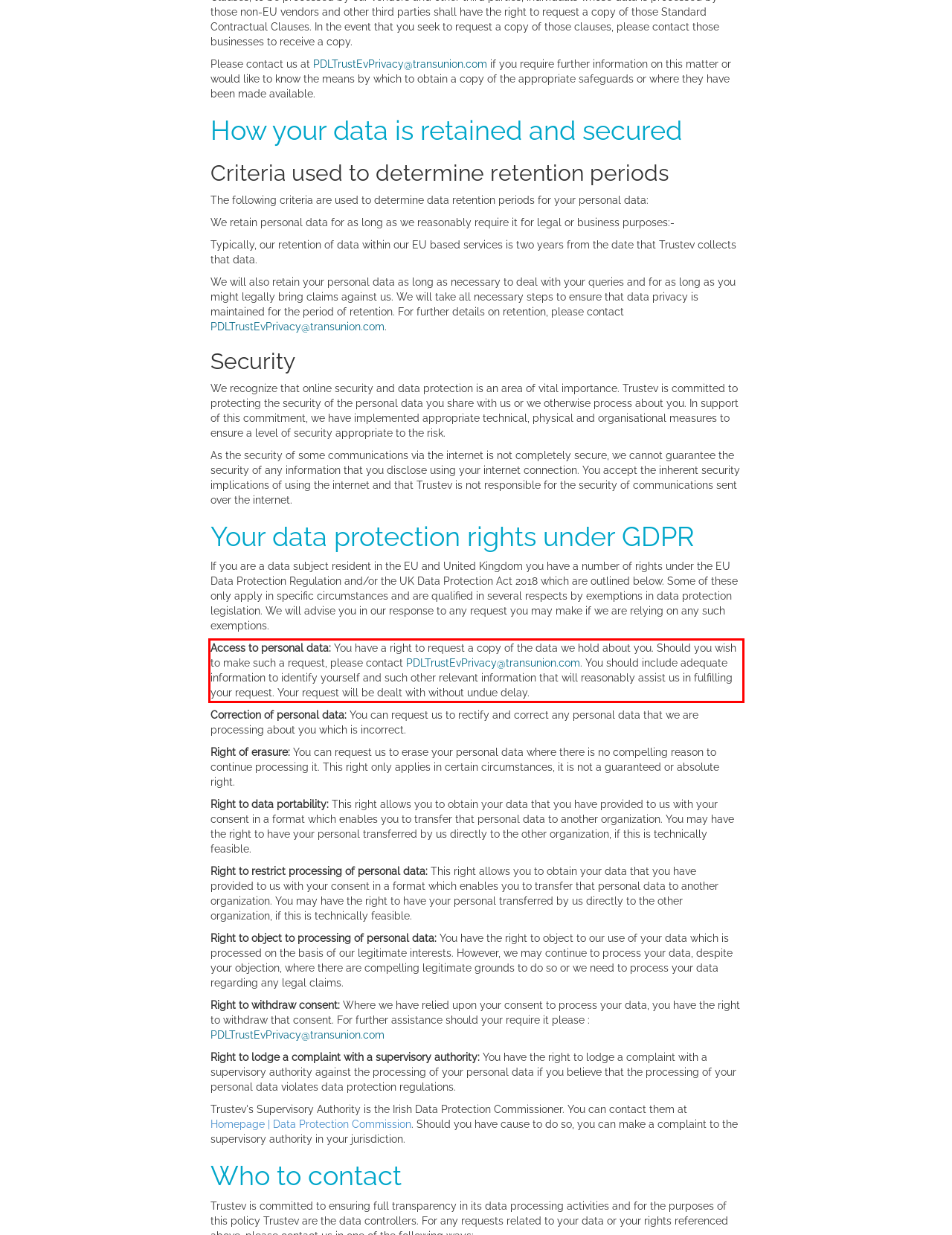Please look at the webpage screenshot and extract the text enclosed by the red bounding box.

Access to personal data: You have a right to request a copy of the data we hold about you. Should you wish to make such a request, please contact PDLTrustEvPrivacy@transunion.com. You should include adequate information to identify yourself and such other relevant information that will reasonably assist us in fulfilling your request. Your request will be dealt with without undue delay.